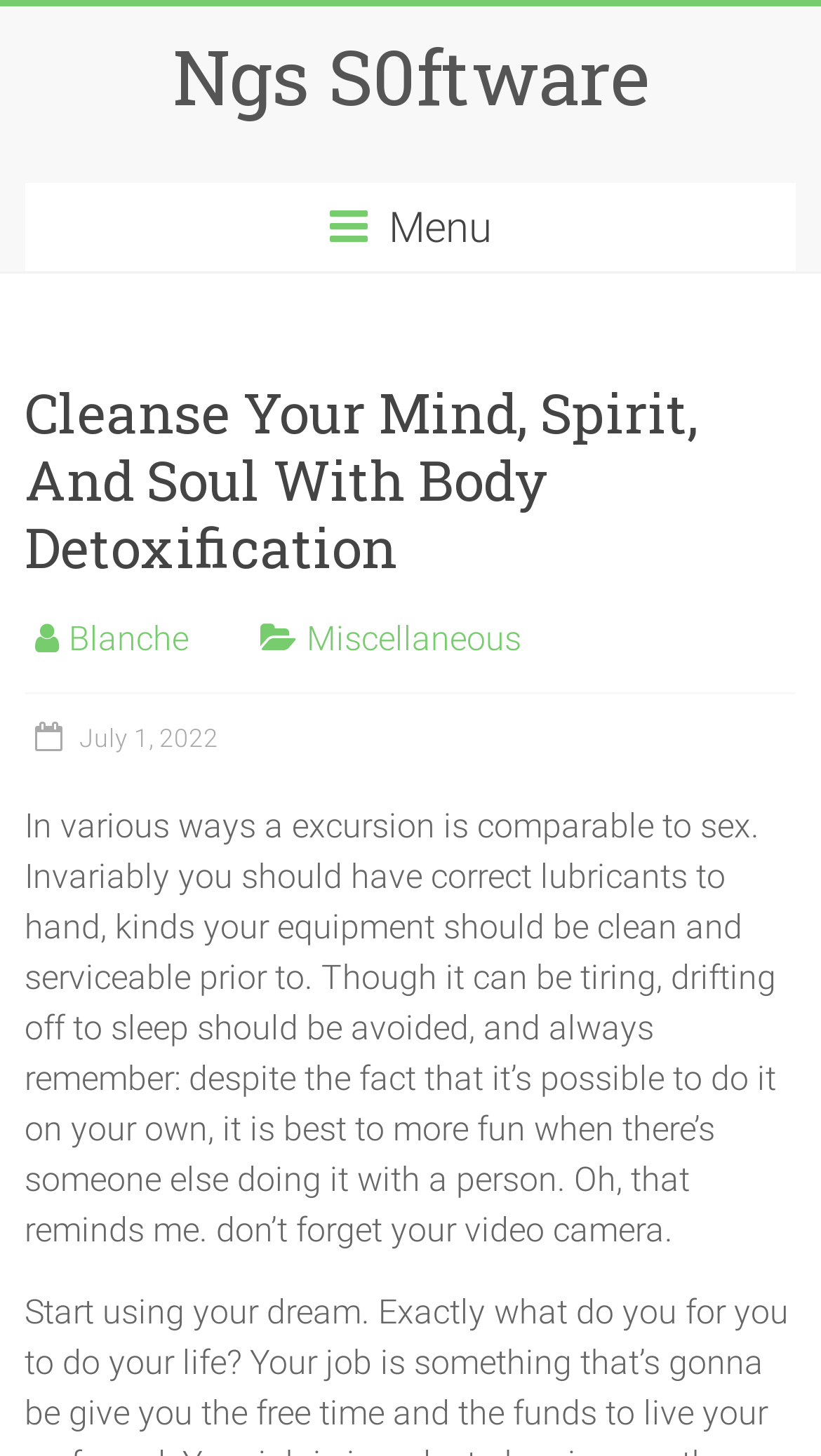Provide a brief response in the form of a single word or phrase:
What is the name of the software?

Ngs S0ftware